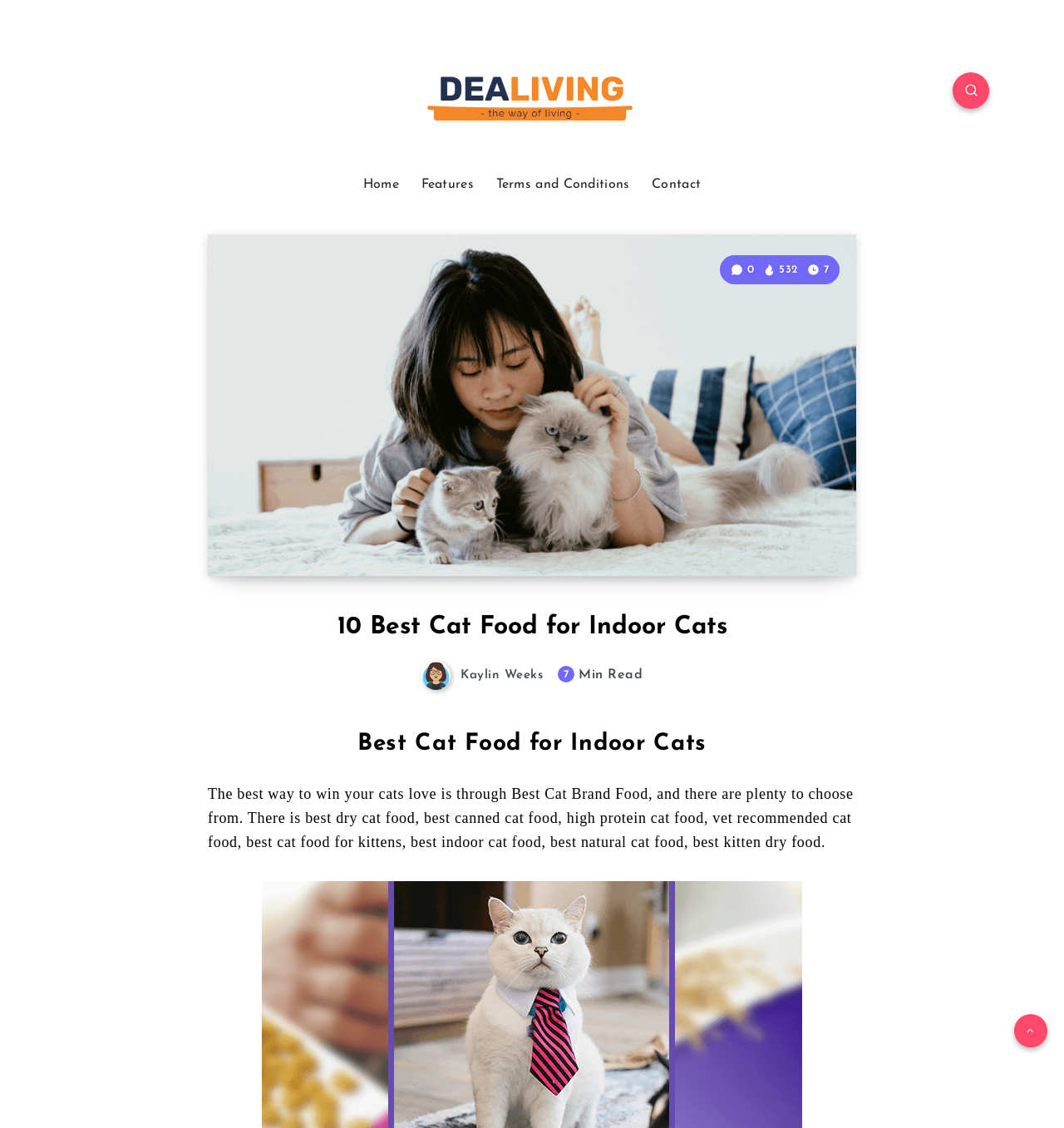Show the bounding box coordinates of the element that should be clicked to complete the task: "view terms and conditions".

[0.466, 0.156, 0.592, 0.171]